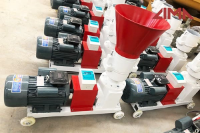Give a comprehensive caption for the image.

The image showcases a production setup featuring multiple pellet machines, specifically designed for animal feed processing. Each machine is equipped with a prominent red funnel on top, facilitating the easy intake of raw materials. Below the funnel, powerful electric motors are mounted, highlighting the robust construction required for producing up to 400 kg/h of feed with a size specification of 6 mm, suitable for various types of animal feed production. The machines are lined up neatly, showcasing a well-organized manufacturing environment. This equipment is ideal for businesses in Bangladesh looking to enhance their animal feed production capabilities, demonstrating both efficiency and reliability in operation.